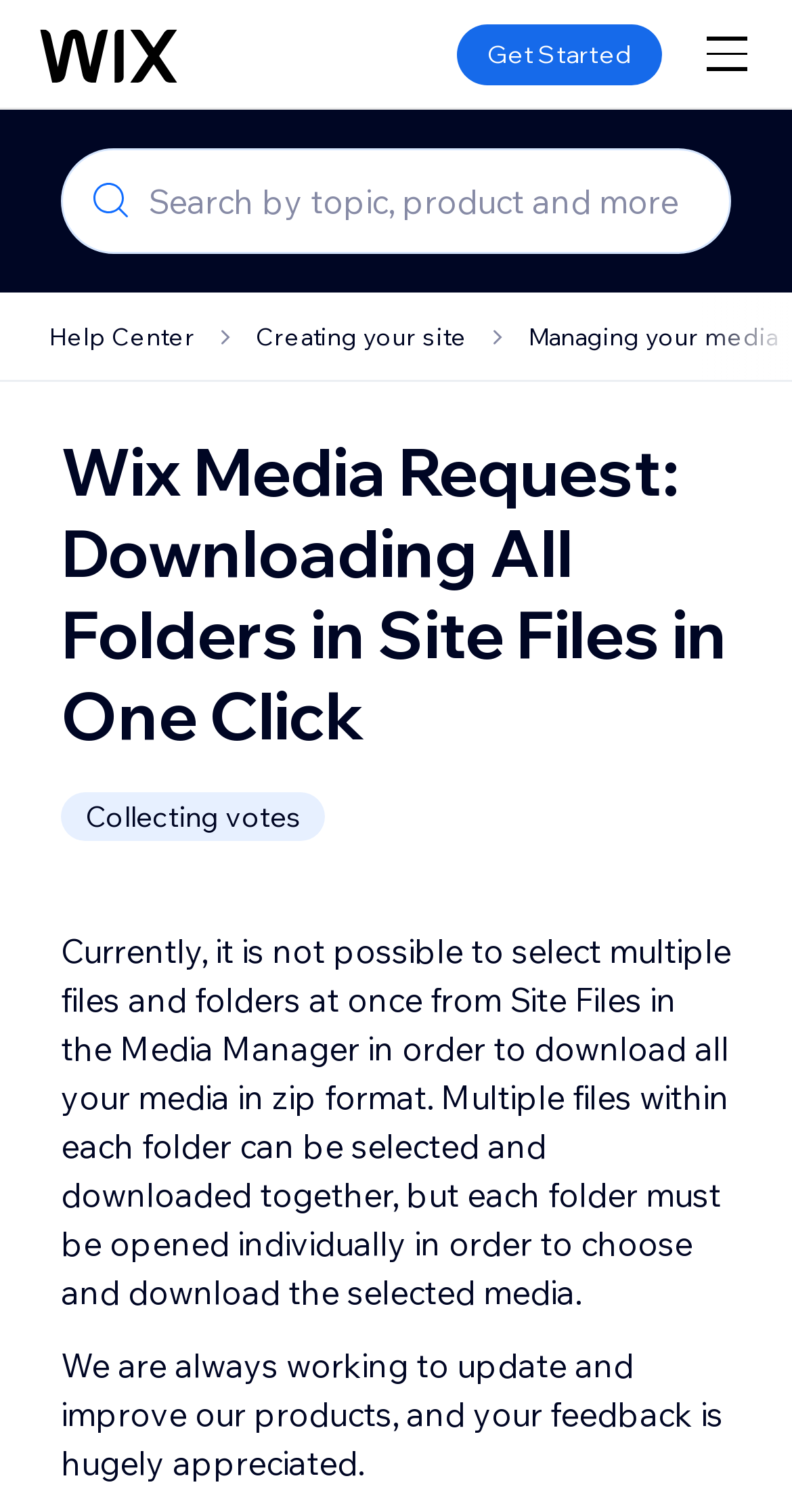Use a single word or phrase to answer the question: 
What is Wix doing to improve its products?

Updating and improving